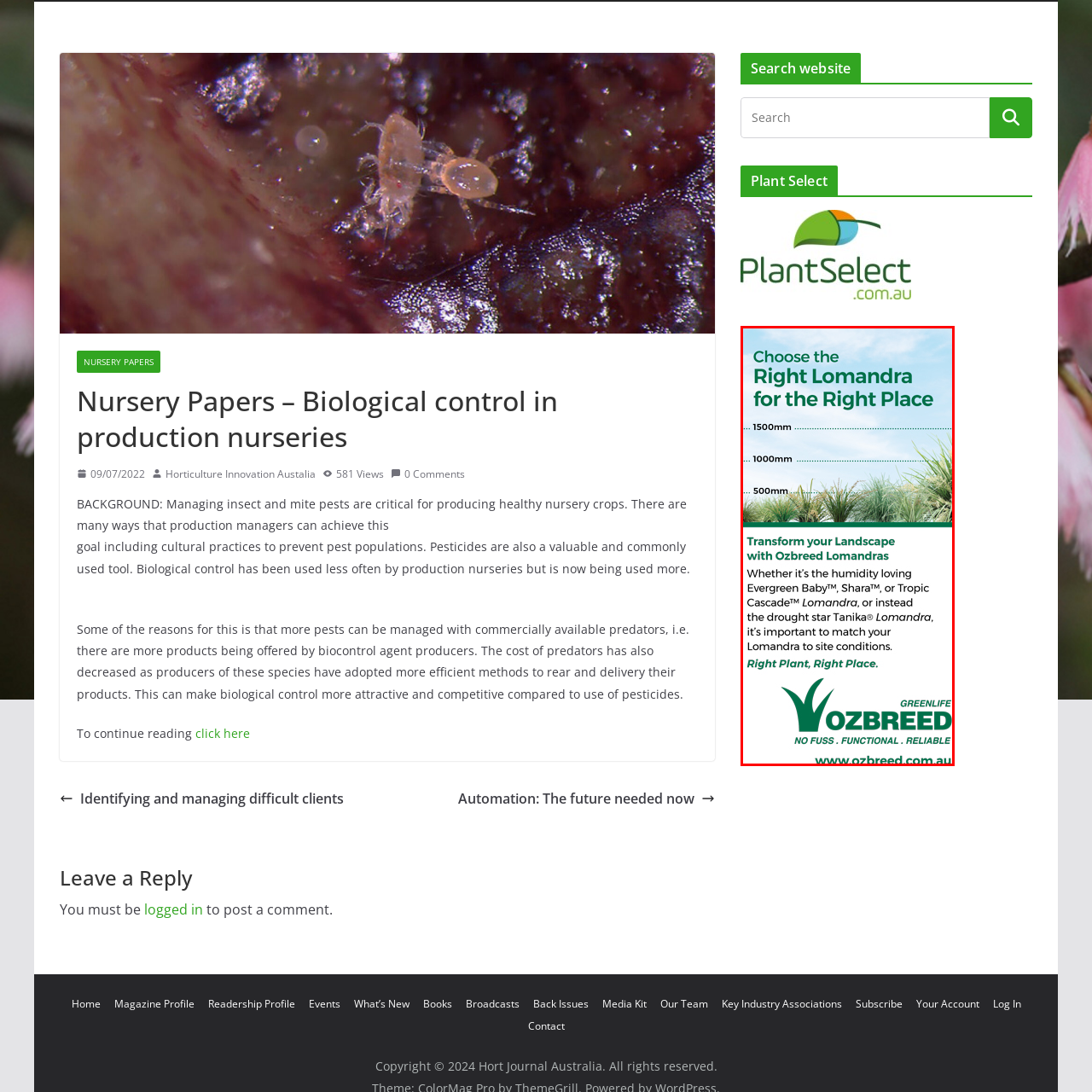Describe extensively the visual content inside the red marked area.

The image promotes the selection of the right type of Lomandra plants for various environmental conditions. It features a vibrant, green landscape with Lomandra plants and includes instructional text emphasizing the importance of matching the plant type to site conditions. The caption highlights the different heights of Lomandra available, ranging from 500mm to 1500mm, and encourages viewers to "Transform your Landscape with Ozbreed Lomandras." The Ozbreed branding, accompanied by the tagline "Right Plant, Right Place," reinforces the focus on functionality and reliability in landscape design.